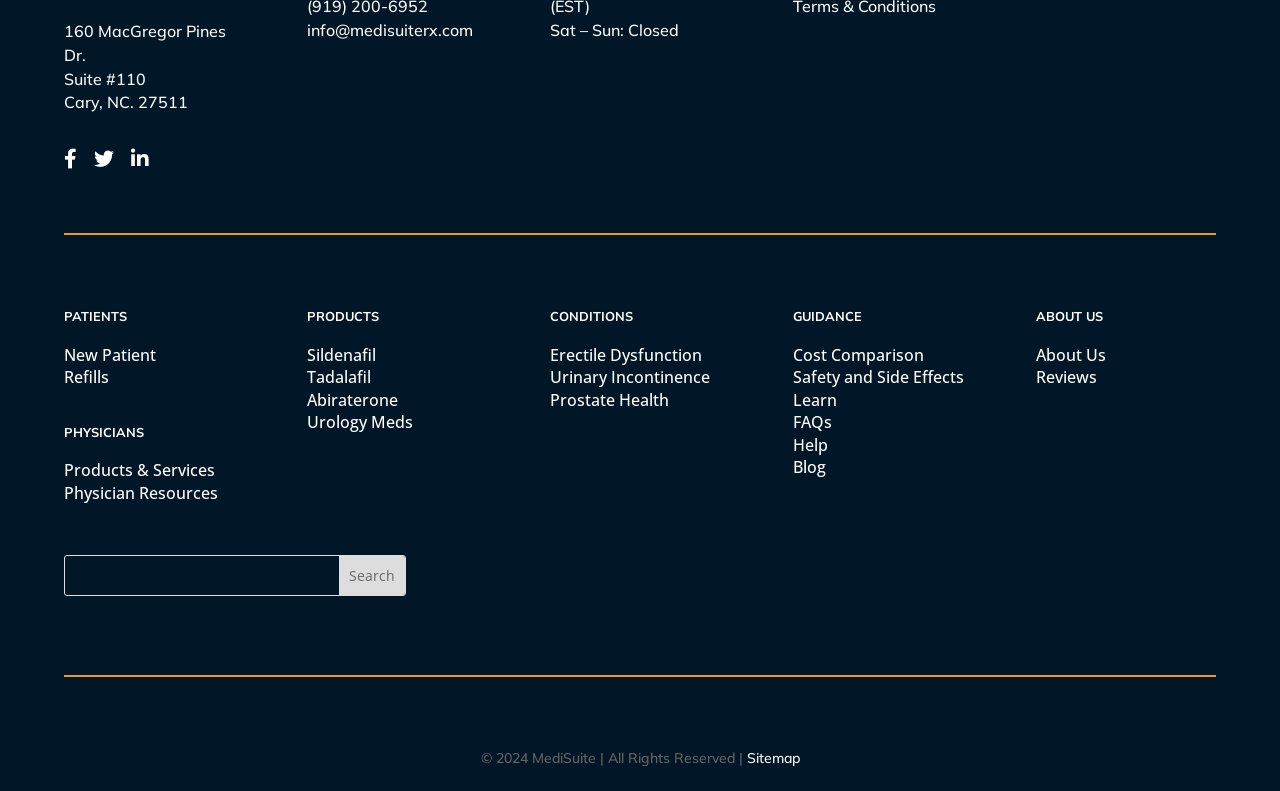Determine the bounding box coordinates of the clickable area required to perform the following instruction: "Learn about Erectile Dysfunction". The coordinates should be represented as four float numbers between 0 and 1: [left, top, right, bottom].

[0.43, 0.435, 0.549, 0.463]